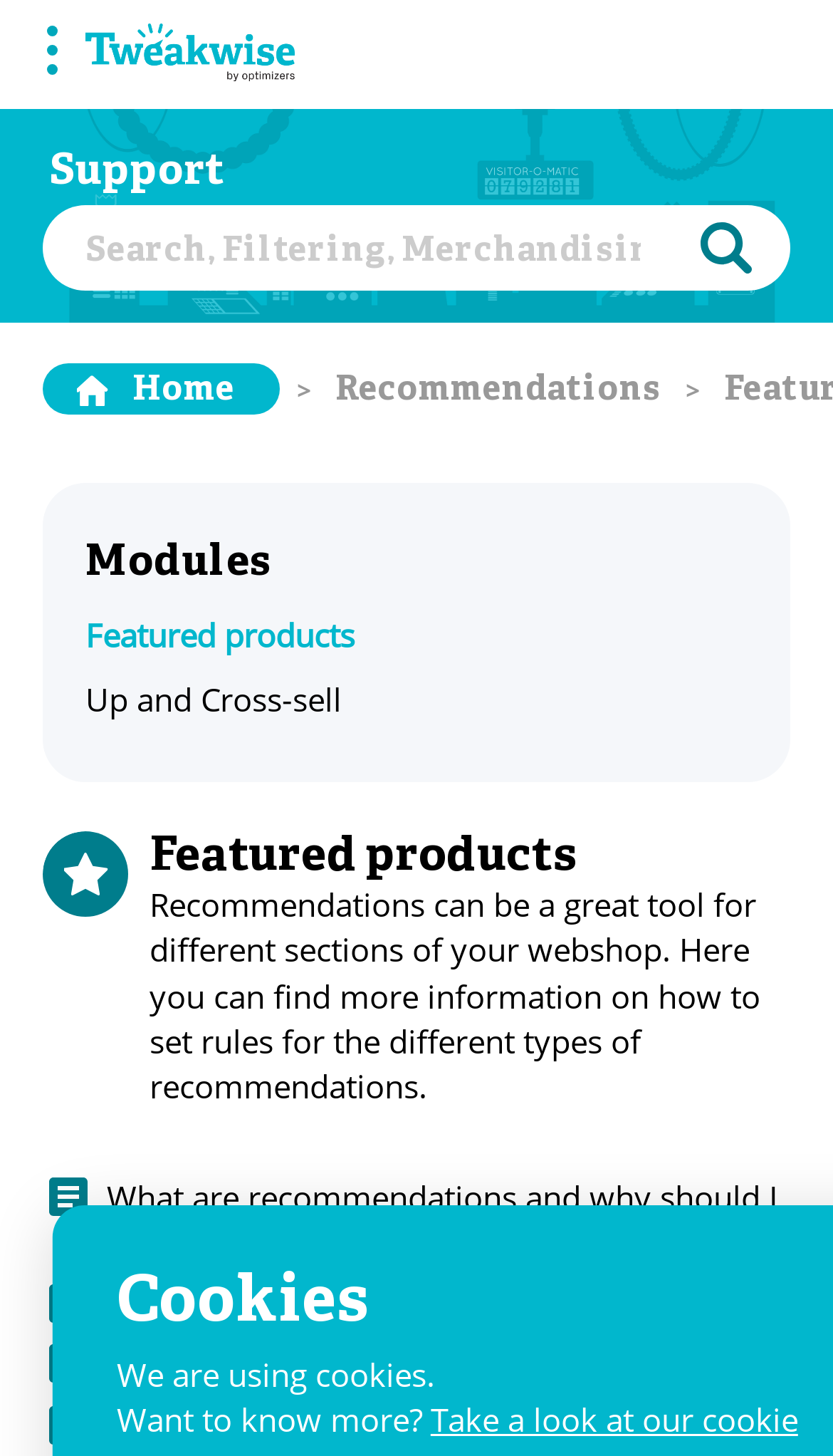Extract the bounding box coordinates of the UI element described: "Featured products". Provide the coordinates in the format [left, top, right, bottom] with values ranging from 0 to 1.

[0.103, 0.422, 0.897, 0.453]